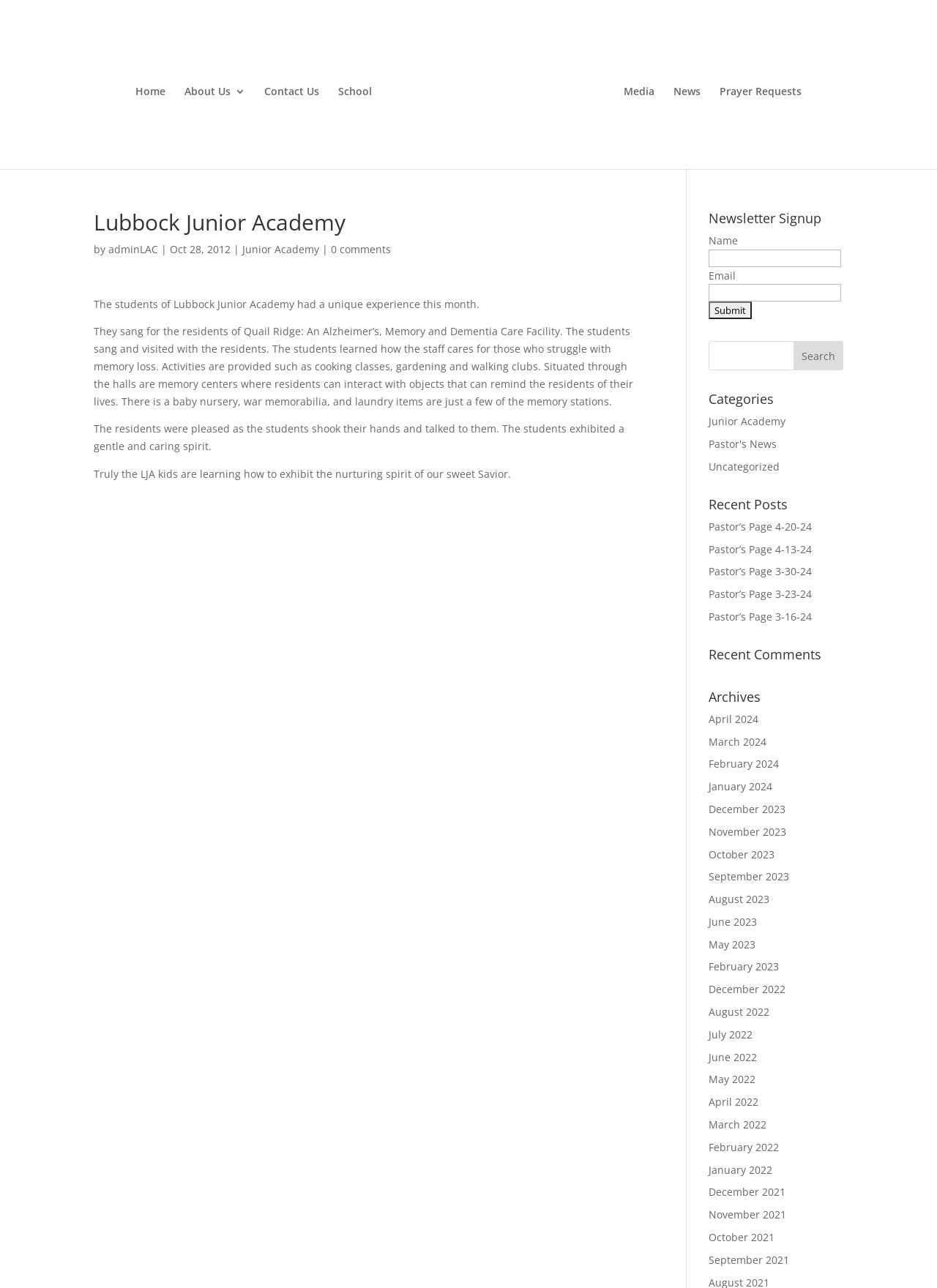Give a succinct answer to this question in a single word or phrase: 
How many links are there in the 'Categories' section?

3